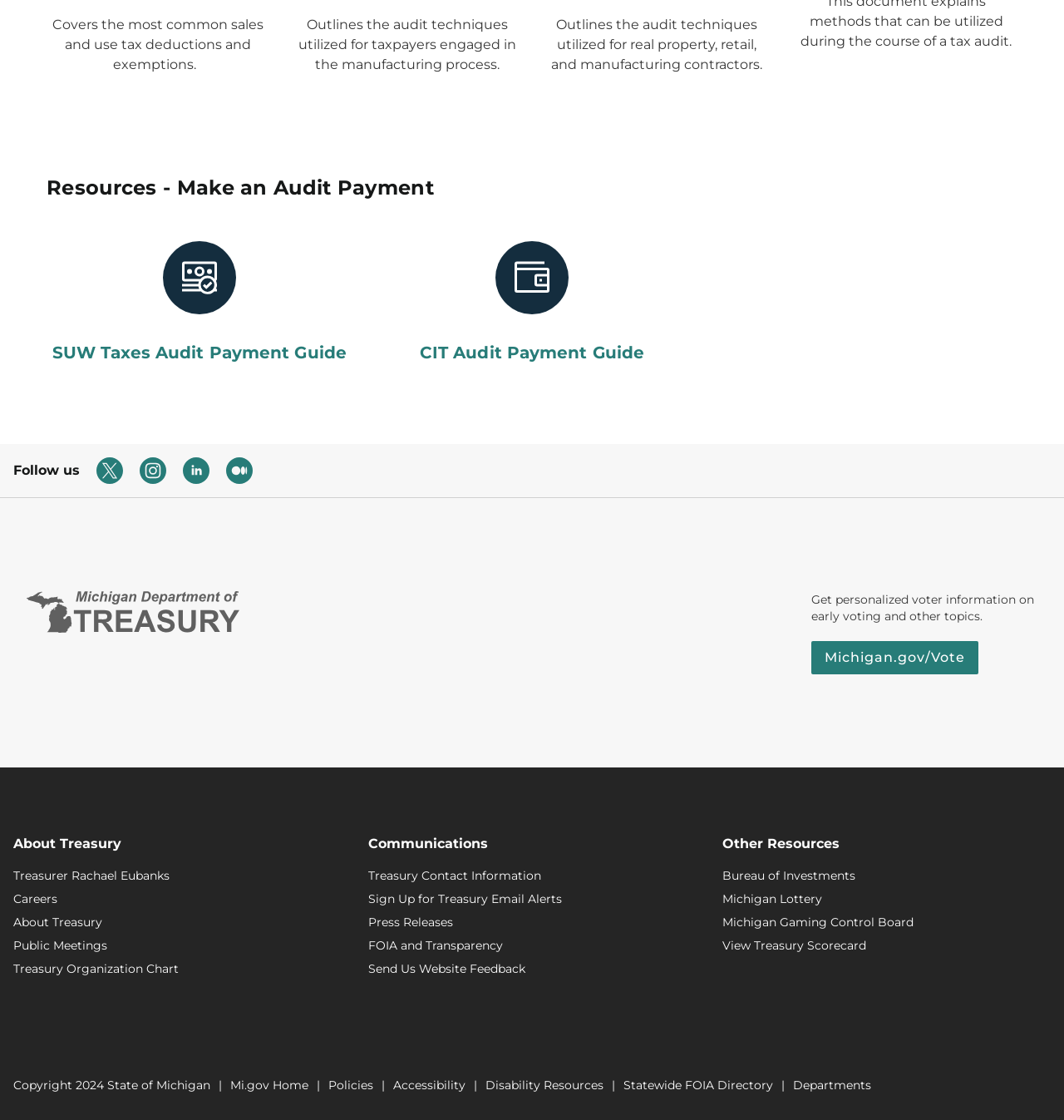Could you find the bounding box coordinates of the clickable area to complete this instruction: "Sign up for Treasury Email Alerts"?

[0.346, 0.795, 0.654, 0.81]